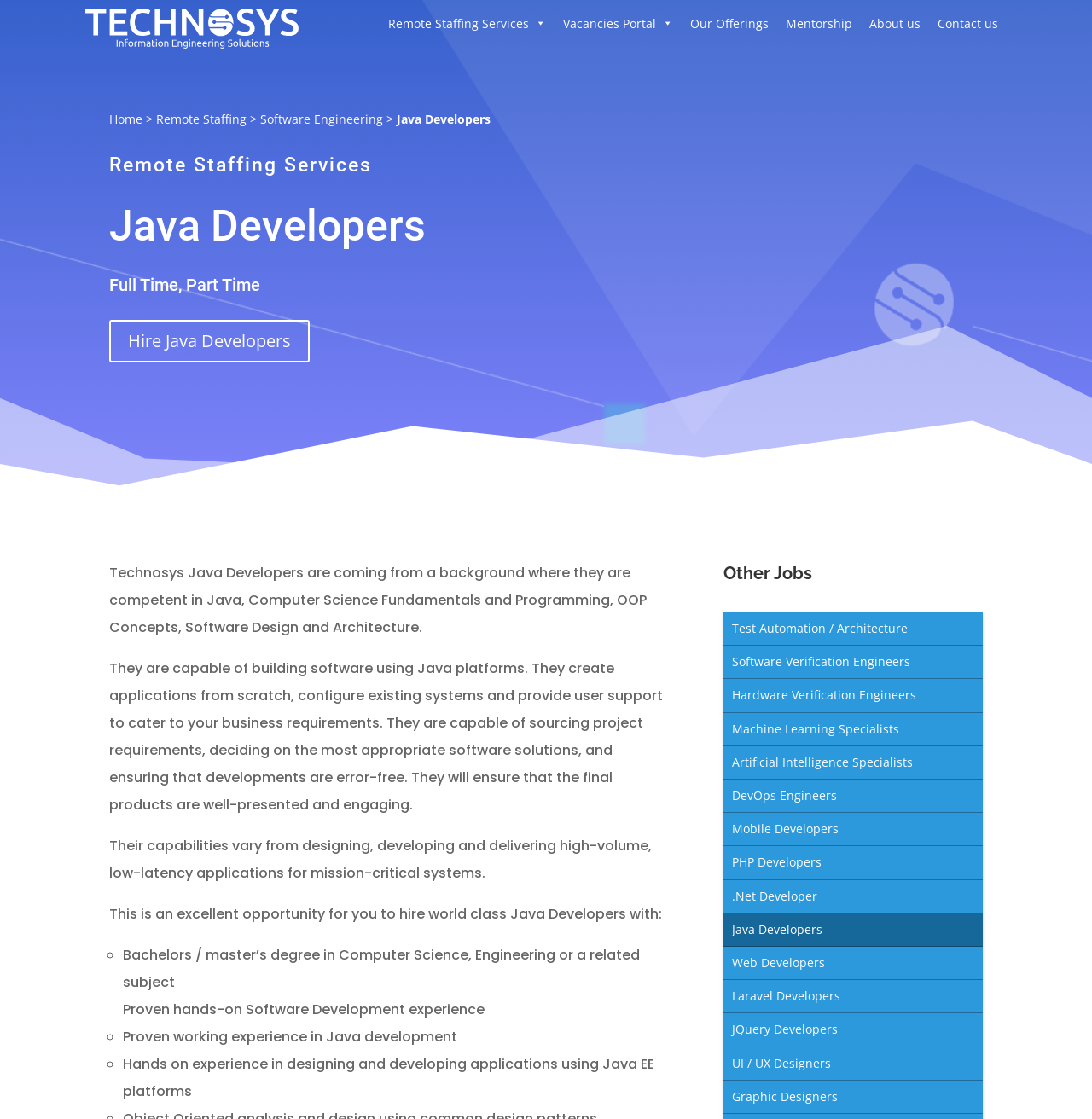Provide the bounding box coordinates of the area you need to click to execute the following instruction: "Click on About us".

[0.788, 0.0, 0.851, 0.042]